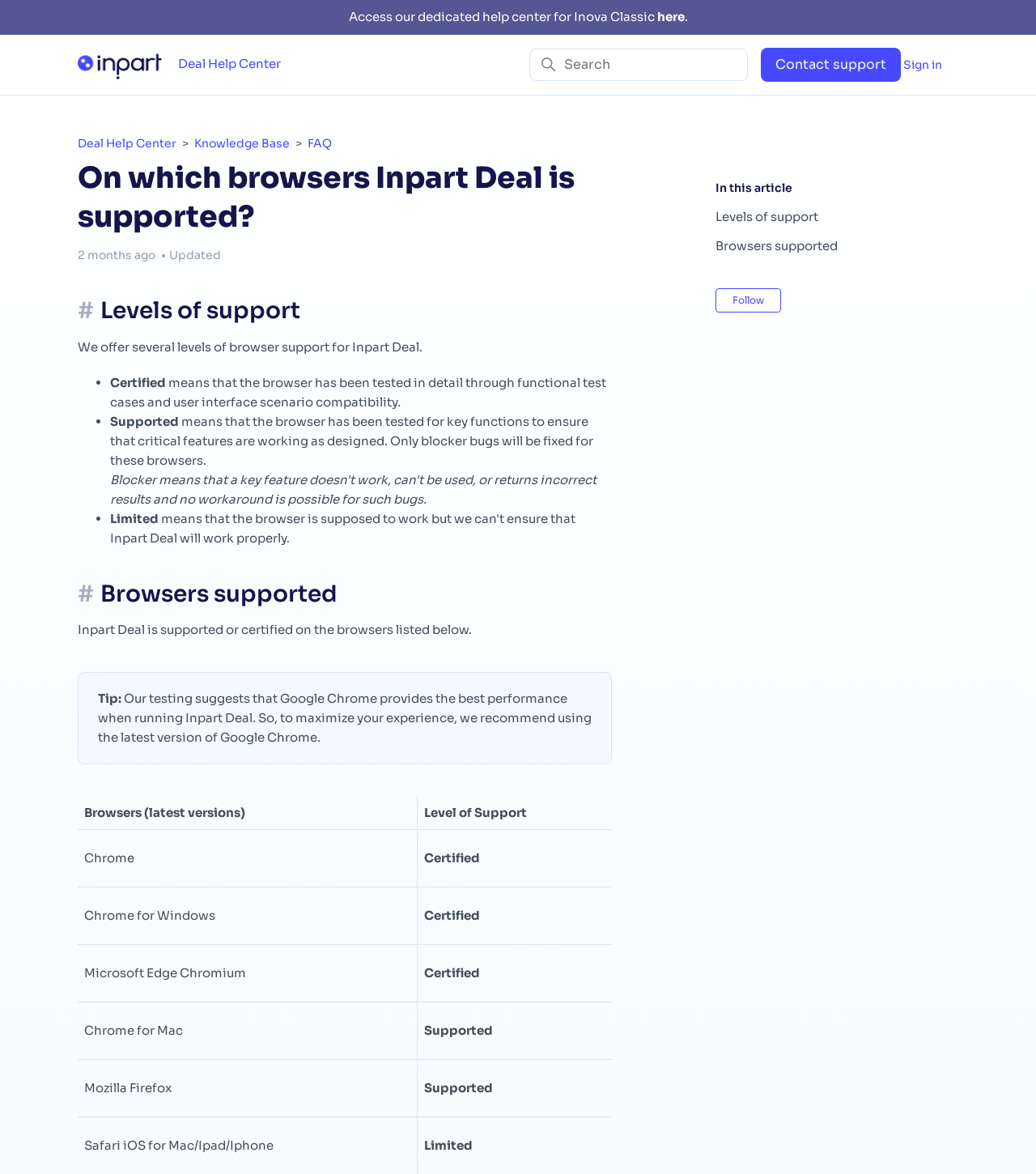Locate the bounding box coordinates of the element's region that should be clicked to carry out the following instruction: "Search for help". The coordinates need to be four float numbers between 0 and 1, i.e., [left, top, right, bottom].

[0.511, 0.041, 0.722, 0.069]